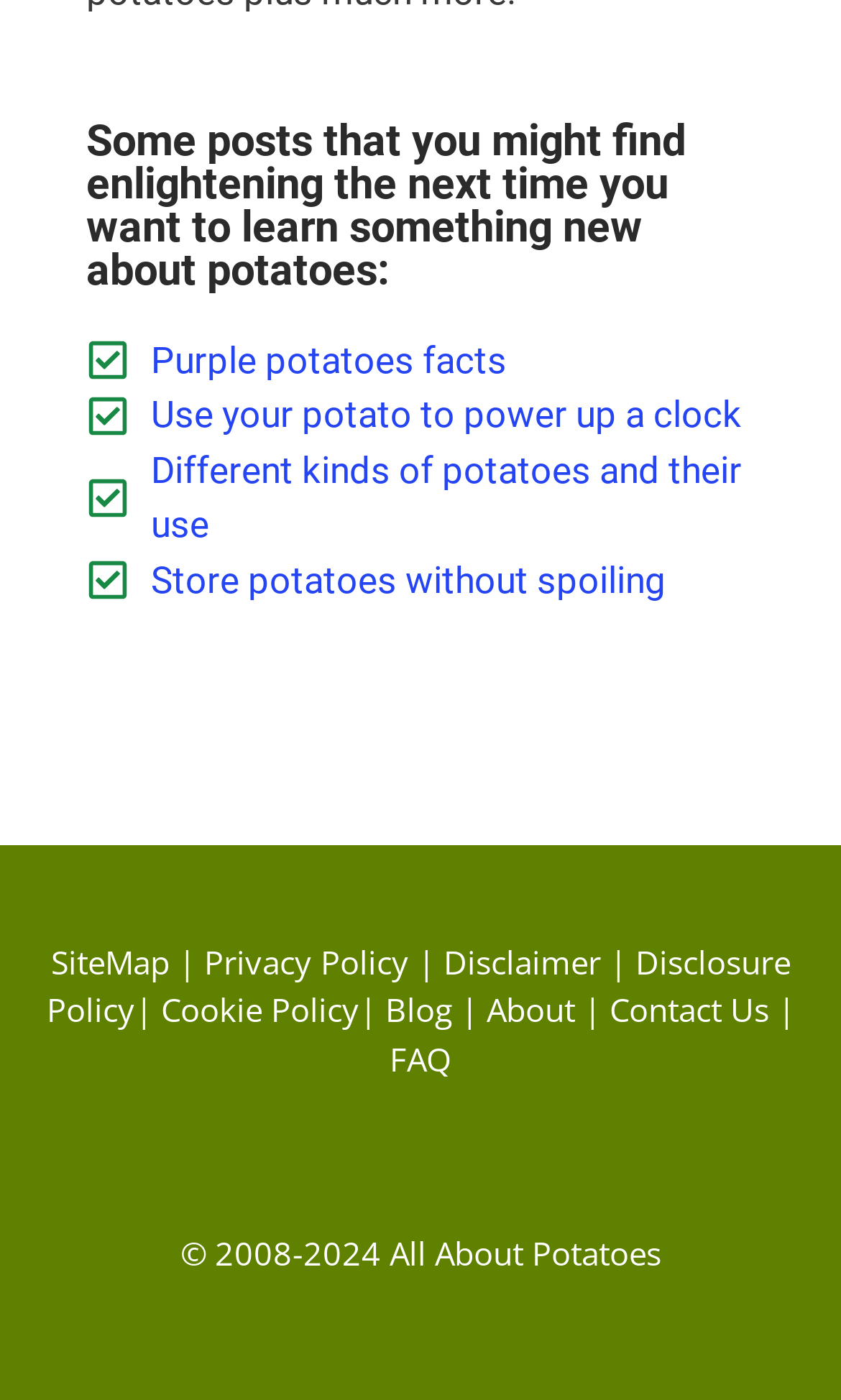How many types of potatoes are mentioned on the webpage?
Refer to the screenshot and deliver a thorough answer to the question presented.

The webpage mentions 'Different kinds of potatoes and their use' as one of the links, implying that the webpage provides information about various types of potatoes and their uses.